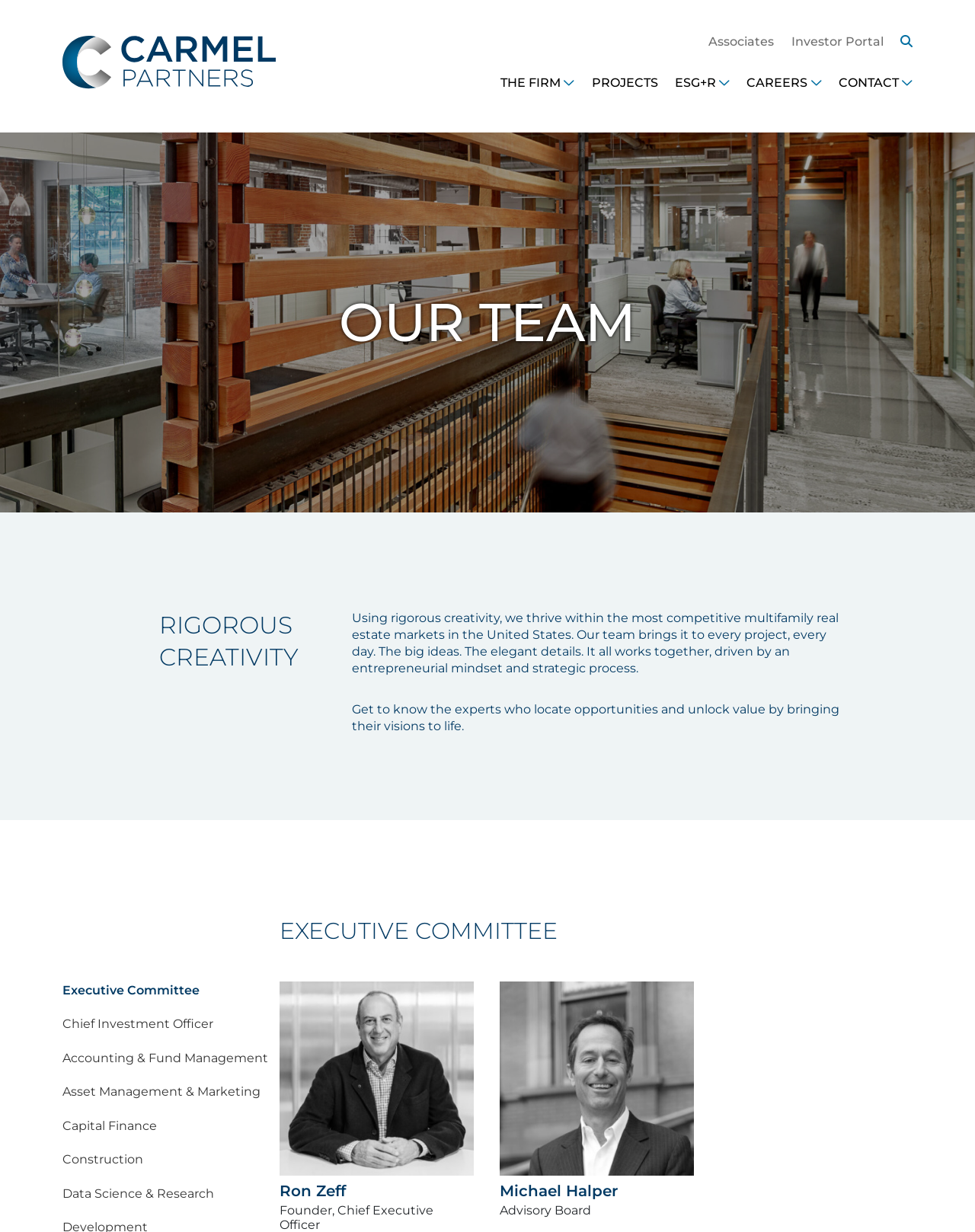Please provide a comprehensive response to the question based on the details in the image: What is the section below 'OUR TEAM'?

I determined the answer by looking at the heading below 'OUR TEAM', which says 'RIGOROUS CREATIVITY'.